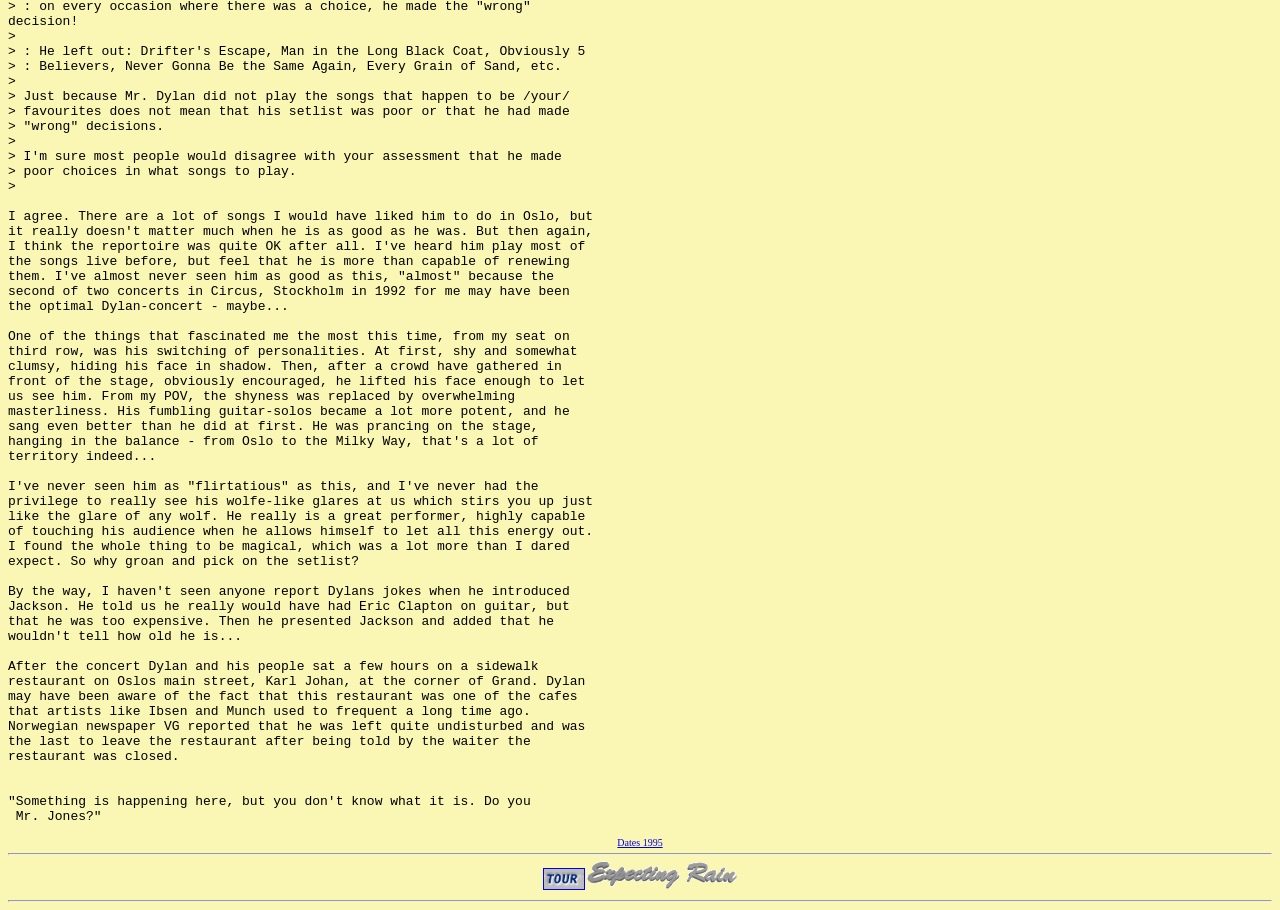Predict the bounding box of the UI element based on this description: "parent_node: Dates 1995".

[0.459, 0.968, 0.576, 0.98]